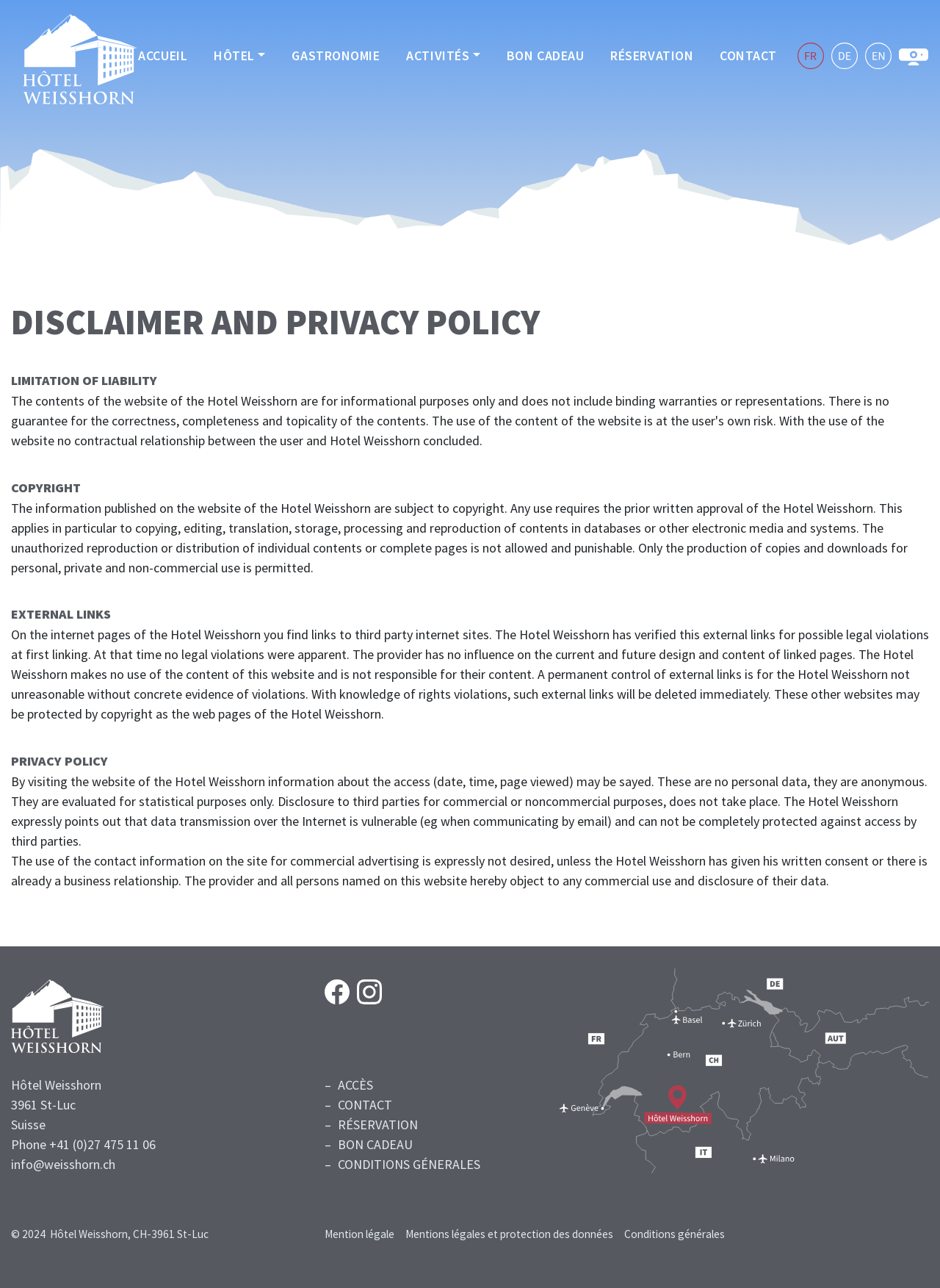Find the bounding box coordinates of the element I should click to carry out the following instruction: "Switch to the English version".

[0.92, 0.035, 0.956, 0.048]